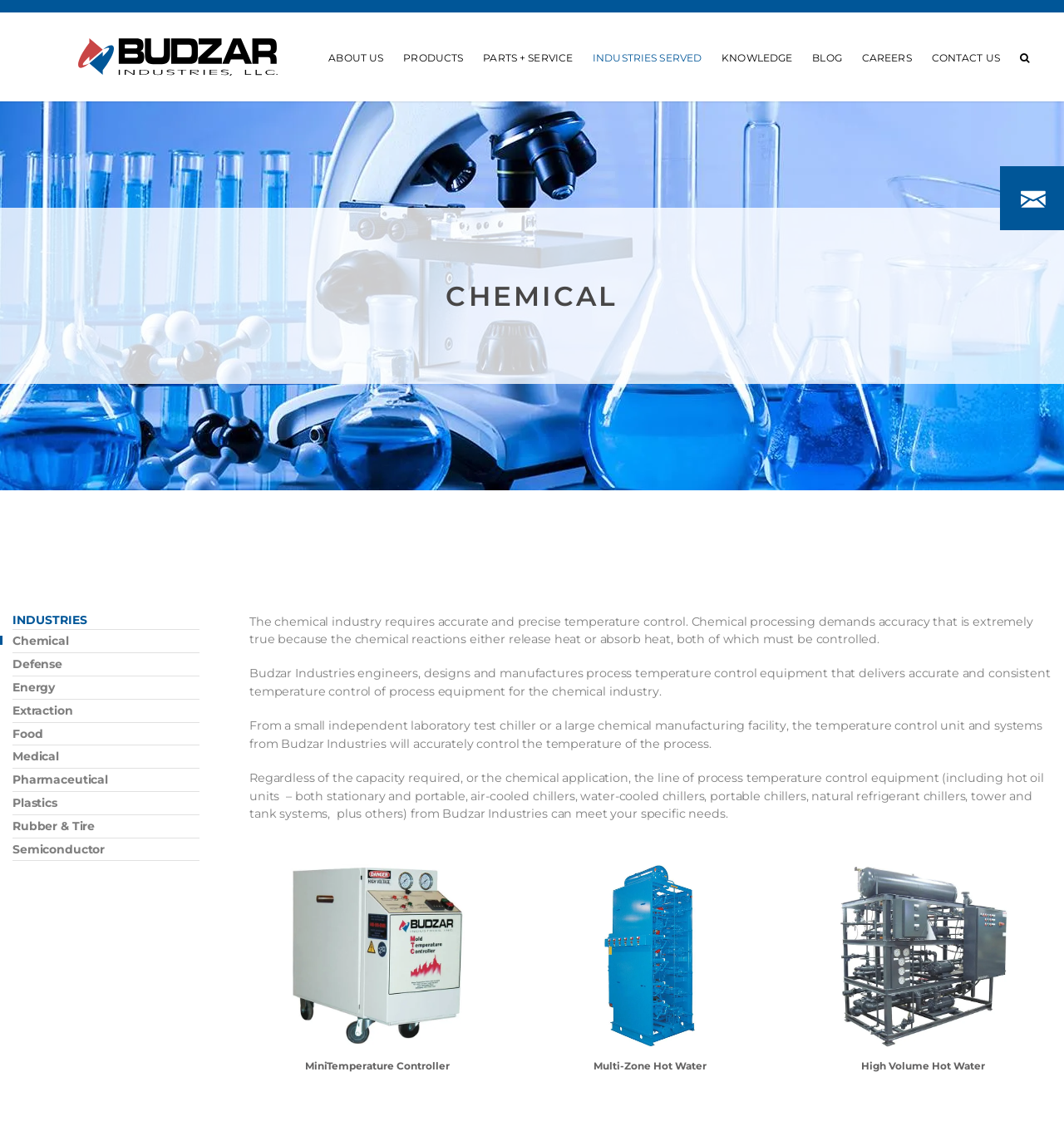Determine the bounding box coordinates of the clickable element to complete this instruction: "Click the CONTACT US link". Provide the coordinates in the format of four float numbers between 0 and 1, [left, top, right, bottom].

[0.866, 0.047, 0.949, 0.056]